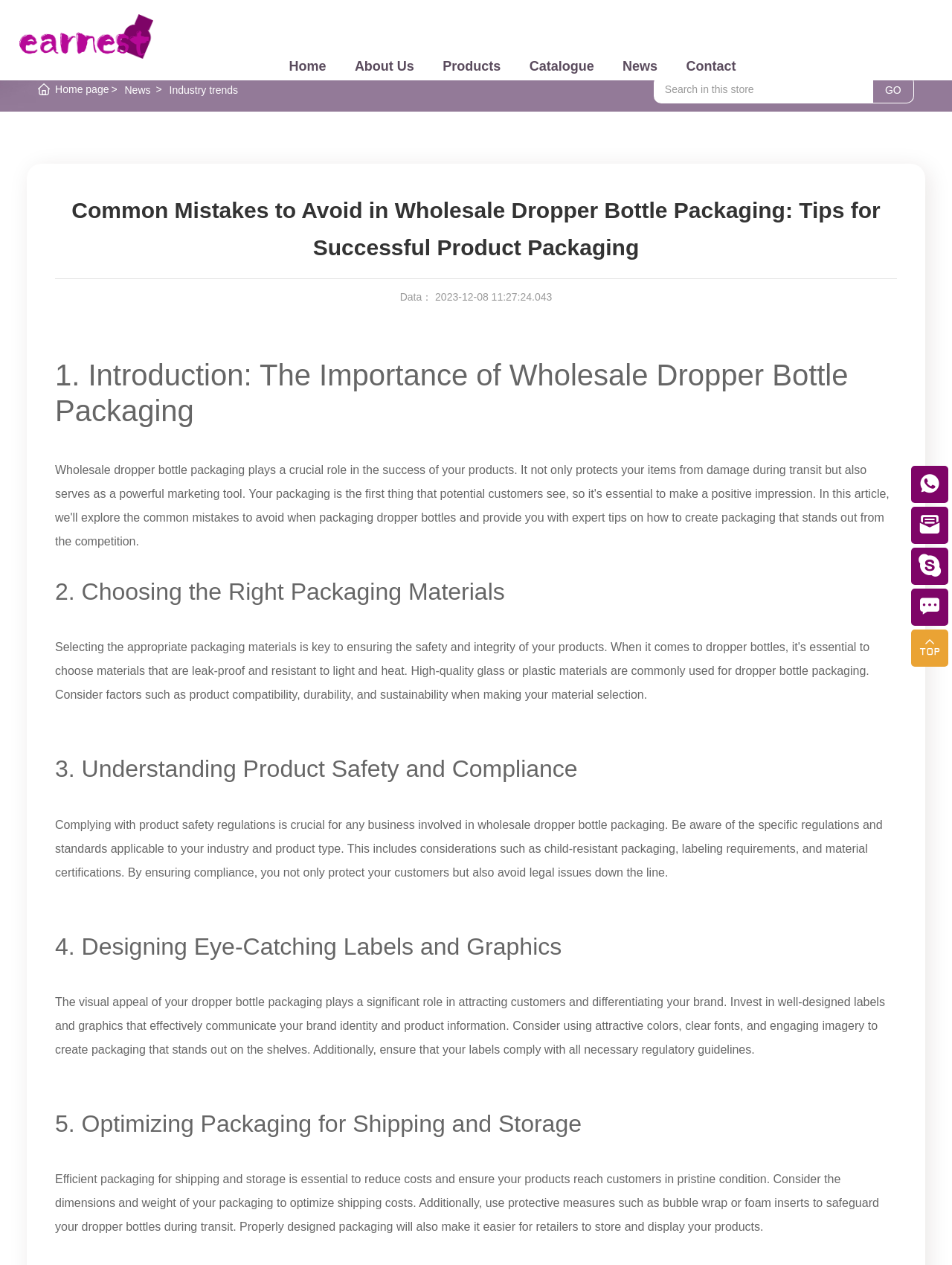What is the purpose of the search box on the webpage? Observe the screenshot and provide a one-word or short phrase answer.

Search in this store